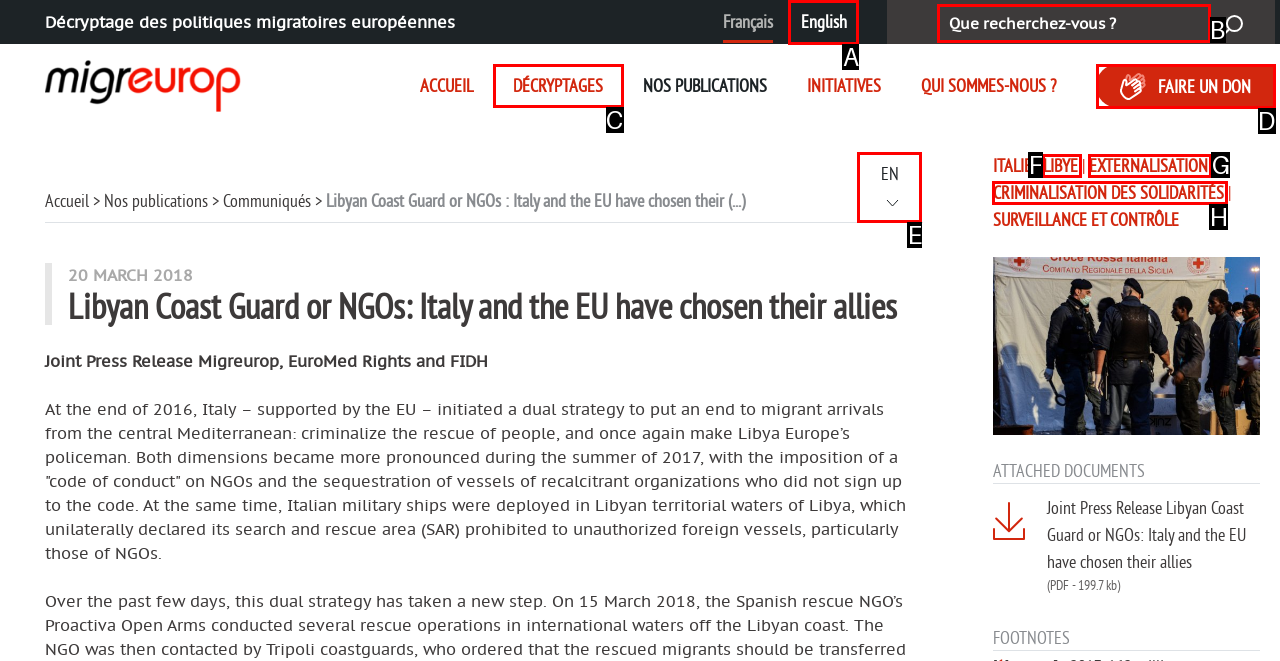Determine which option should be clicked to carry out this task: Switch to English
State the letter of the correct choice from the provided options.

A